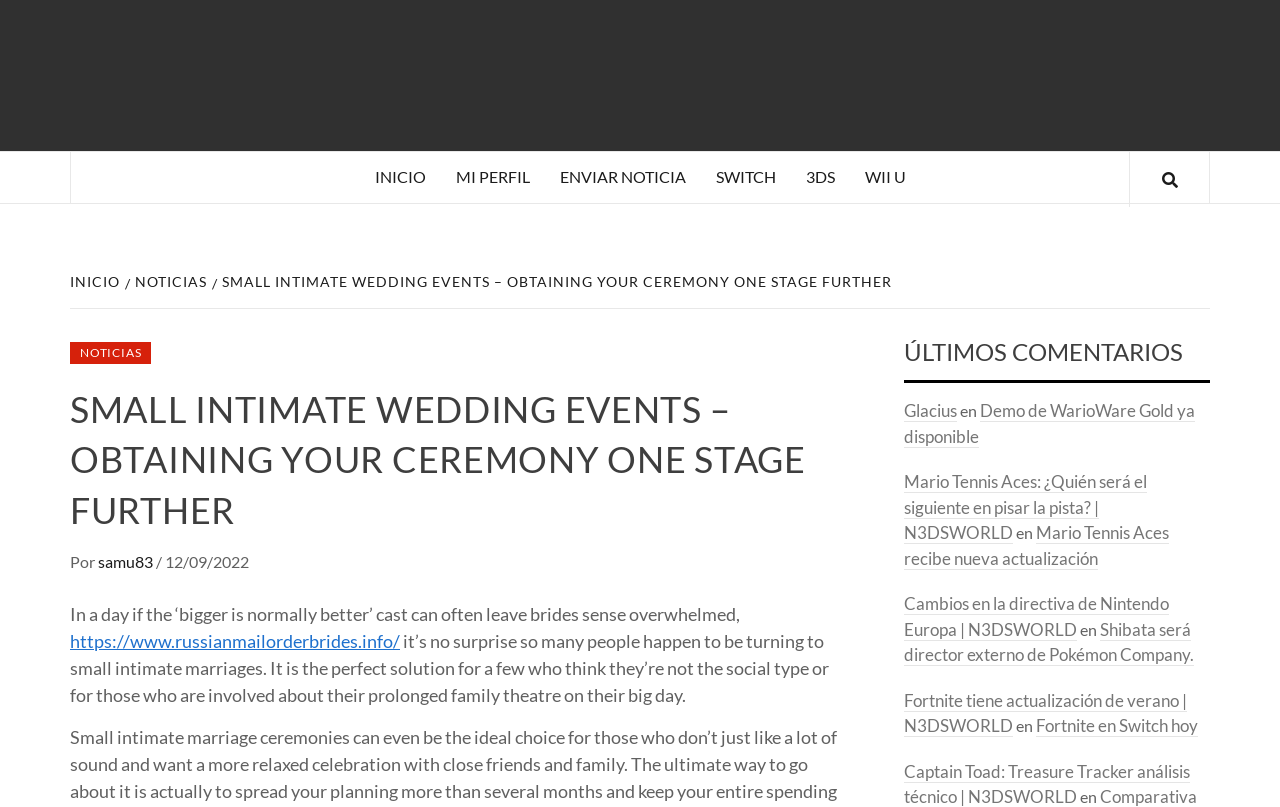What is the author of the article 'SMALL INTIMATE WEDDING EVENTS – OBTAINING YOUR CEREMONY ONE STAGE FURTHER'?
Look at the screenshot and respond with one word or a short phrase.

samu83